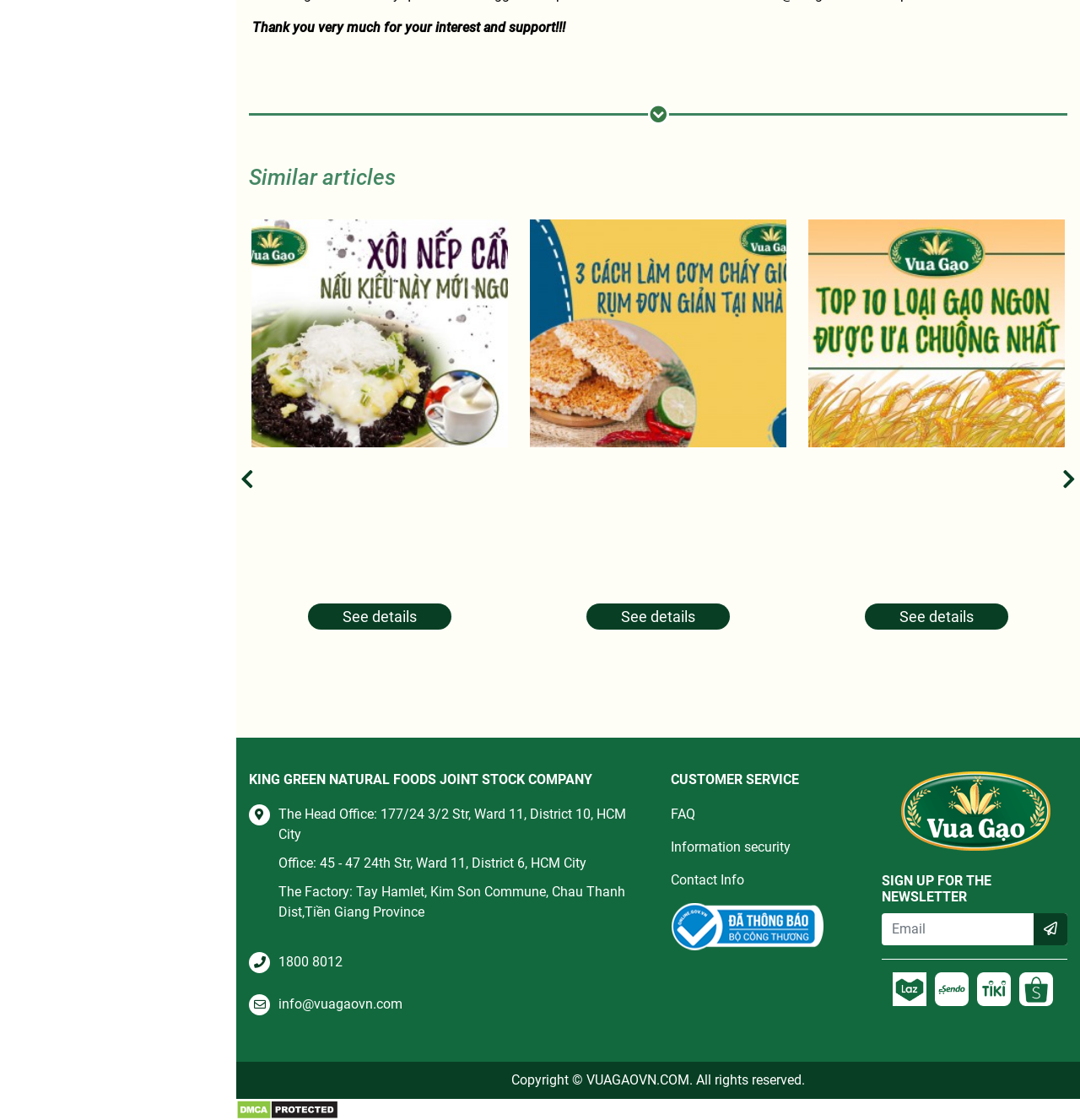Find the bounding box coordinates of the clickable area that will achieve the following instruction: "Visit VUAGAOVN.COM".

[0.543, 0.957, 0.638, 0.971]